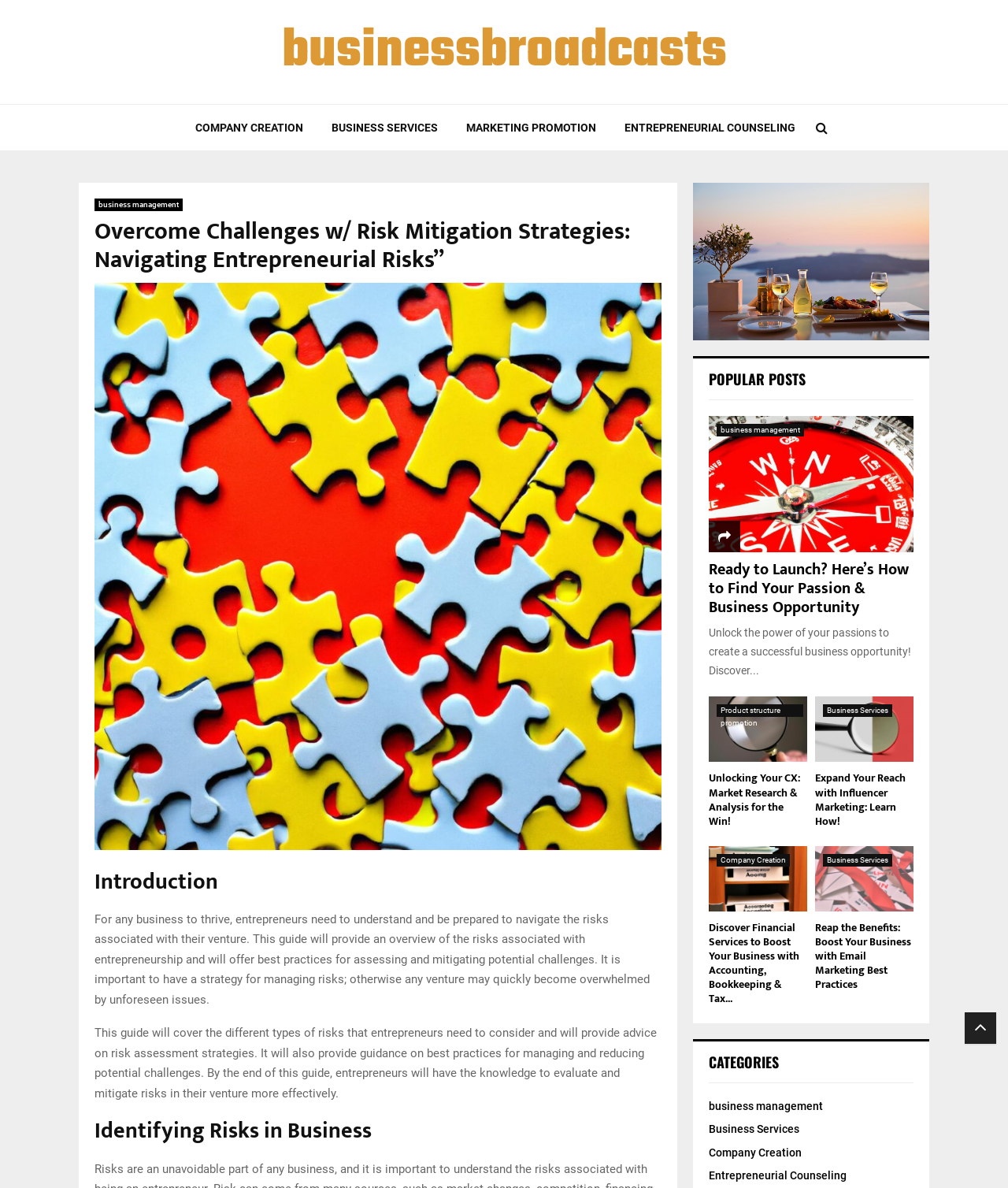Generate the text content of the main heading of the webpage.

Overcome Challenges w/ Risk Mitigation Strategies: Navigating Entrepreneurial Risks”